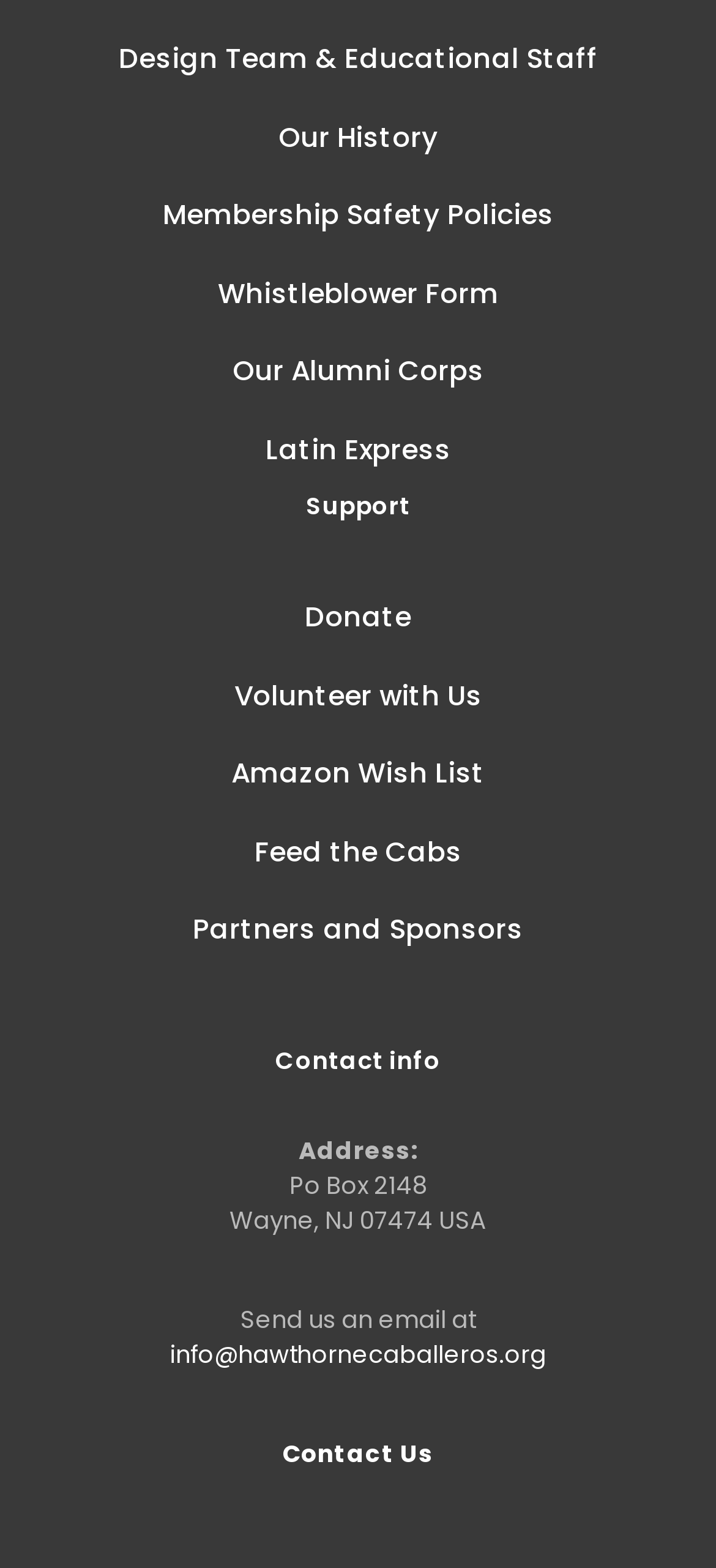What is the name of the alumni corps?
Use the screenshot to answer the question with a single word or phrase.

Our Alumni Corps